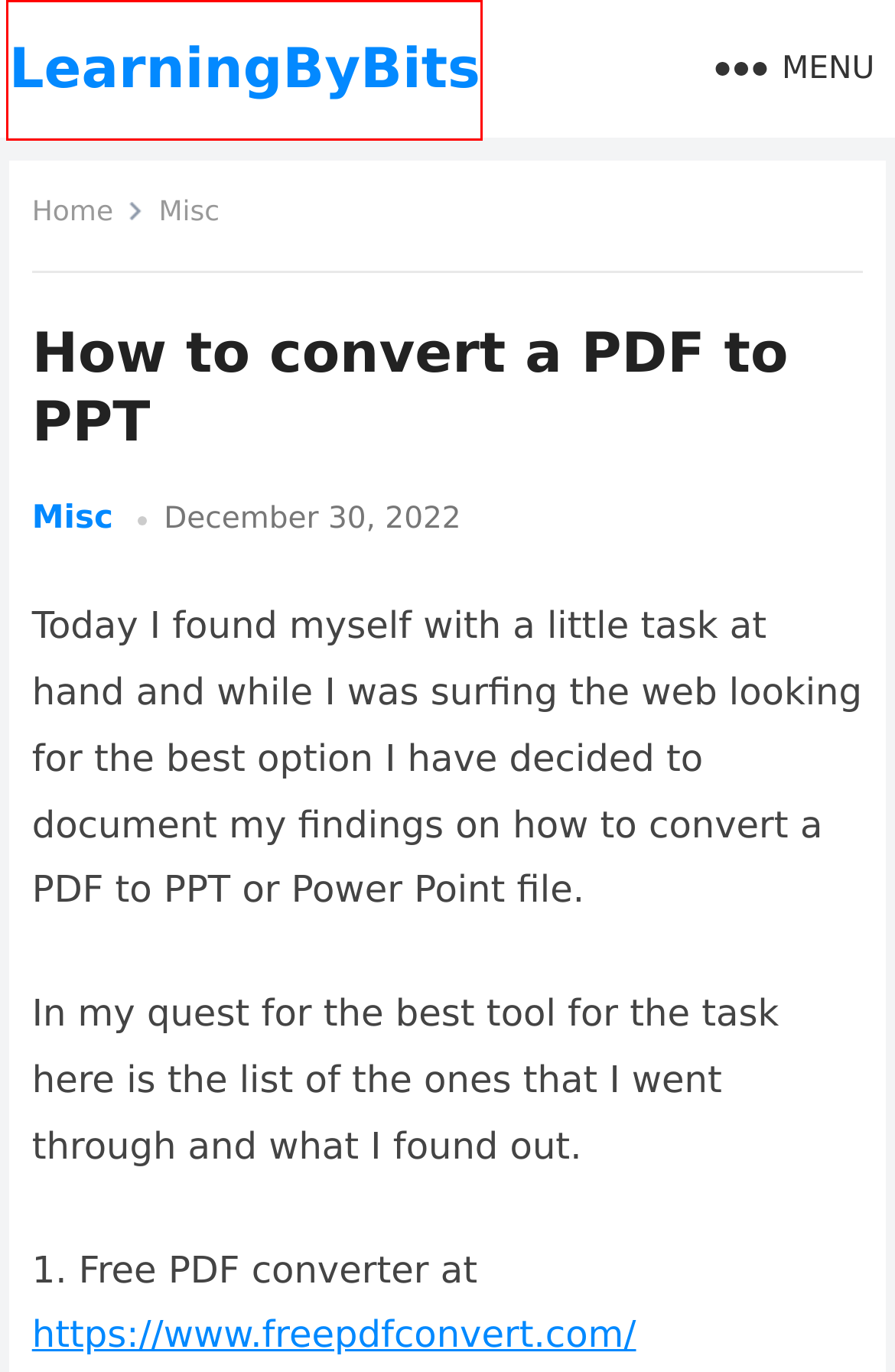View the screenshot of the webpage containing a red bounding box around a UI element. Select the most fitting webpage description for the new page shown after the element in the red bounding box is clicked. Here are the candidates:
A. LearningByBits - Feeding the mind to keep curiosity alive
B. How to clear cookies on iPhone - LearningByBits
C. Misc - LearningByBits
D. How to search for a word on Google docs - LearningByBits
E. PDF - LearningByBits
F. How to link a Google slide to another slide - LearningByBits
G. Best PDF Converter: Create, Convert PDF Files Online (FREE)
H. PPT - LearningByBits

A